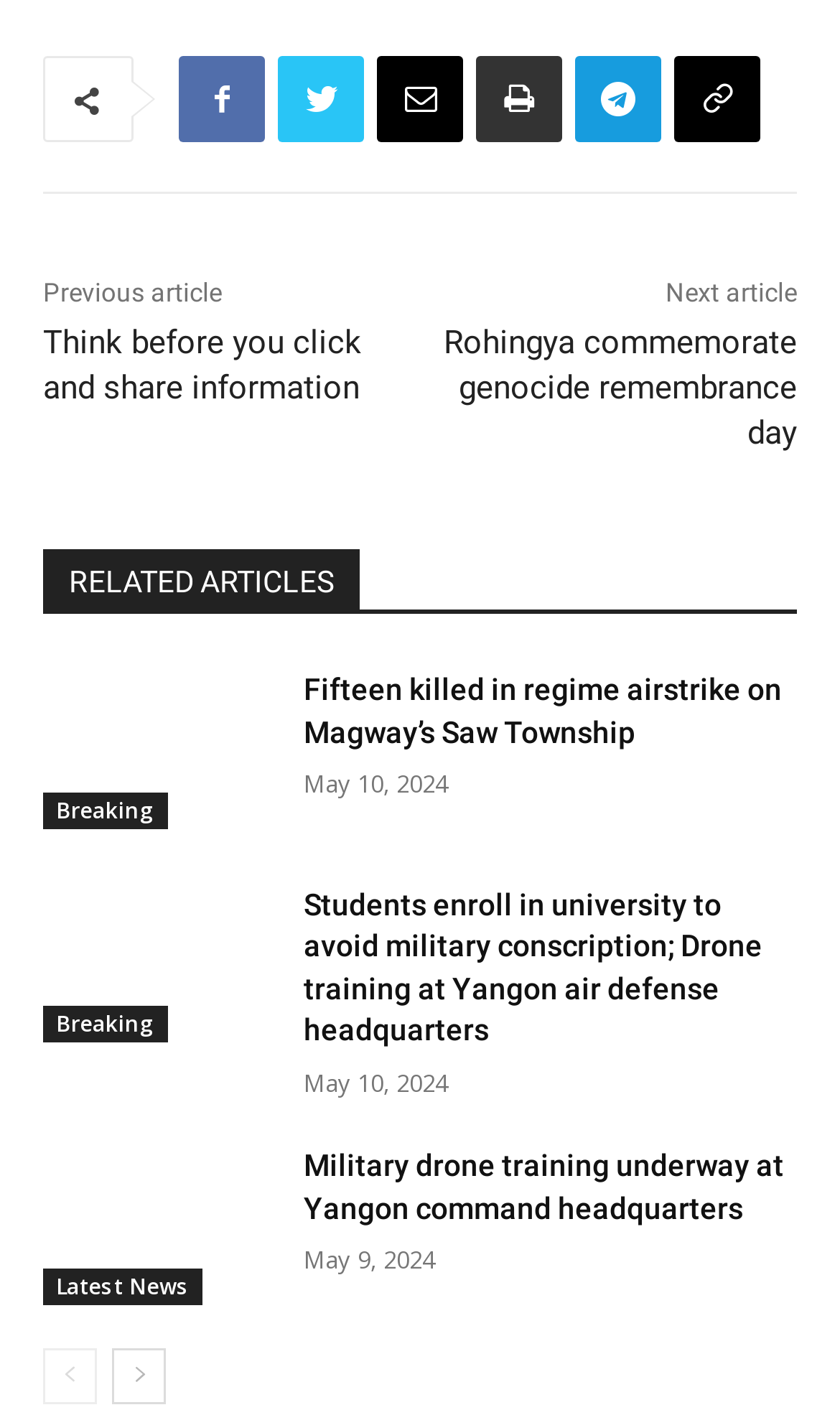Identify the bounding box coordinates of the clickable region necessary to fulfill the following instruction: "Click on the previous article link". The bounding box coordinates should be four float numbers between 0 and 1, i.e., [left, top, right, bottom].

[0.051, 0.197, 0.264, 0.218]